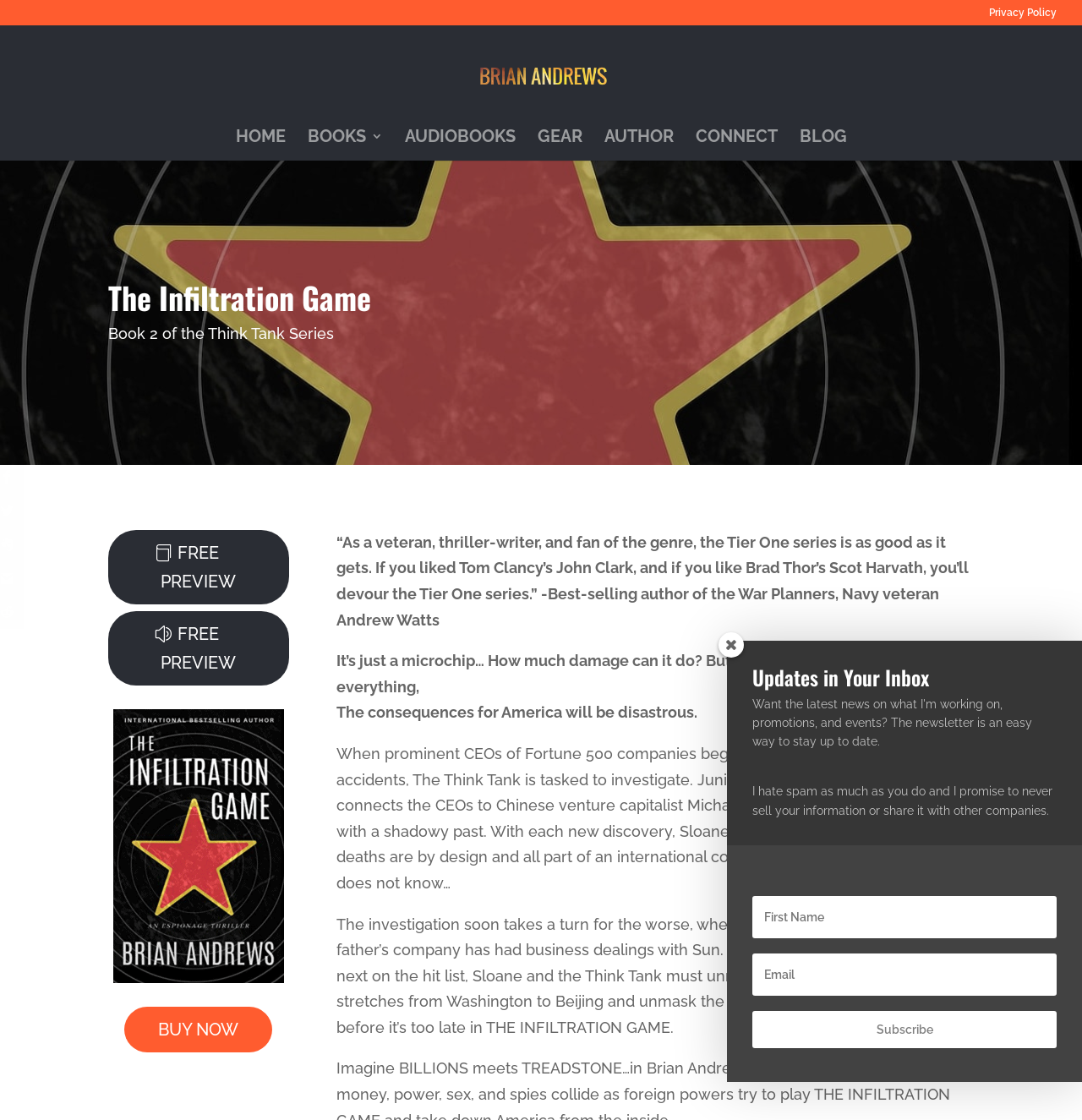What is the genre of the book? Look at the image and give a one-word or short phrase answer.

Thriller